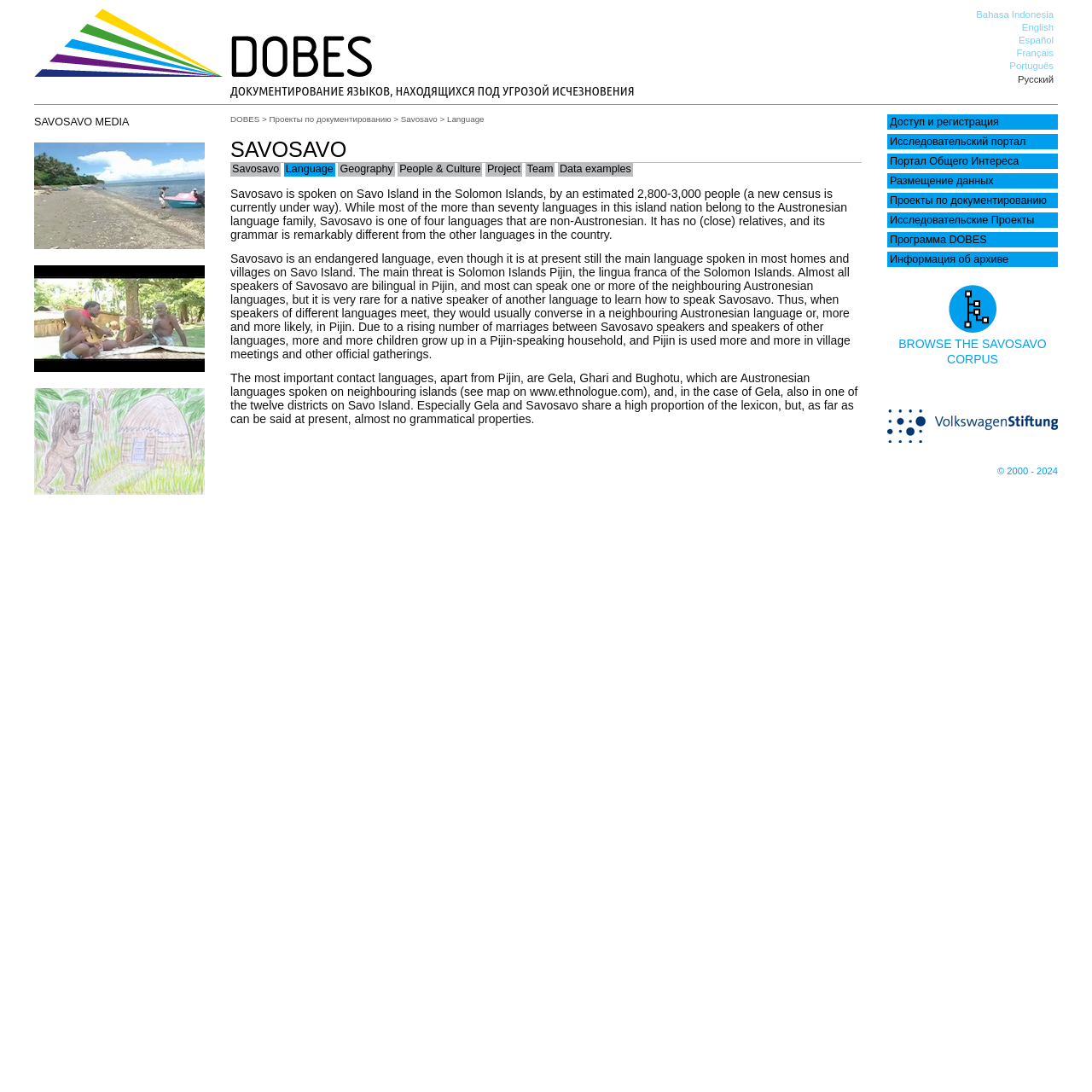Give a detailed account of the webpage.

The webpage is about the Savosavo language, spoken on Savo Island in the Solomon Islands. At the top left, there is a navigation menu with a "Home" link accompanied by an image, and a complementary section with language selection links. Below this, there is a heading "ДОКУМЕНТИРОВАНИЕ ЯЗЫКОВ, НАХОДЯЩИХСЯ ПОД УГРОЗОЙ ИСЧЕЗНОВЕНИЯ" (Documentation of Endangered Languages).

On the left side, there is a section with links to "SAVOSAVO MEDIA" and three images with links to "entrance", "ku_linge_05", and "ap_cs_polupolu". On the right side, there is a complementary section with links to various resources, including "Доступ и регистрация" (Access and Registration), "Исследовательский портал" (Research Portal), and "Проекты по документированию" (Documentation Projects).

In the main content area, there is a heading "SAVOSAVO" followed by a navigation menu with links to "Savosavo", "Language", "Geography", "People & Culture", "Project", "Team", and "Data examples". Below this, there are three paragraphs of text describing the Savosavo language, its speakers, and its endangered status. The text explains that Savosavo is spoken by an estimated 2,800-3,000 people, and its grammar is remarkably different from other languages in the country. It also mentions the threats to the language, including the increasing use of Solomon Islands Pijin and other neighbouring languages.

At the bottom of the page, there are two links, one to "BROWSE THE SAVOSAVO CORPUS" with an accompanying image, and another to an unknown link with an image. There is also a copyright notice "© 2000 - 2024" at the bottom right.